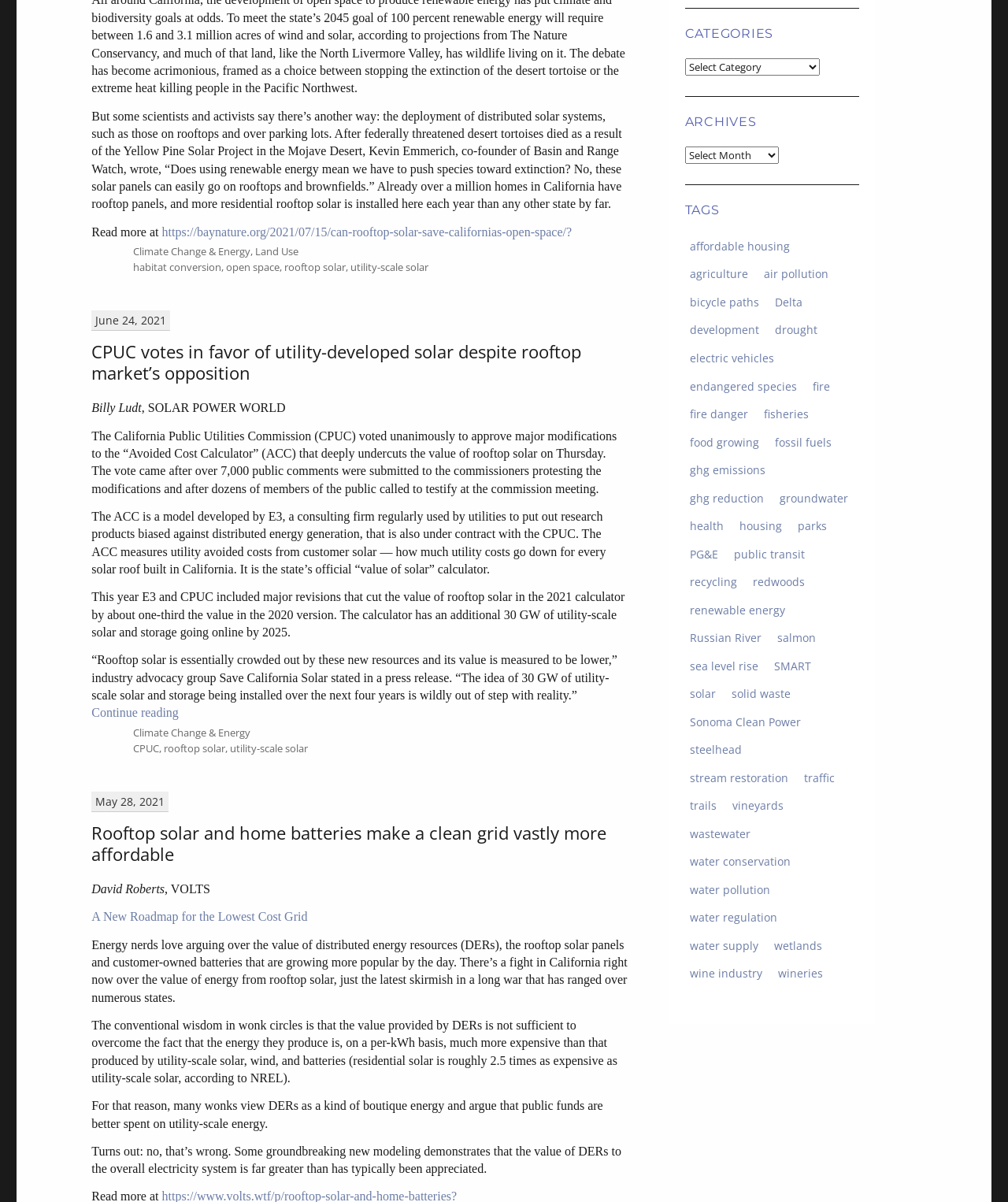Respond to the following question with a brief word or phrase:
How many articles are on this webpage?

3